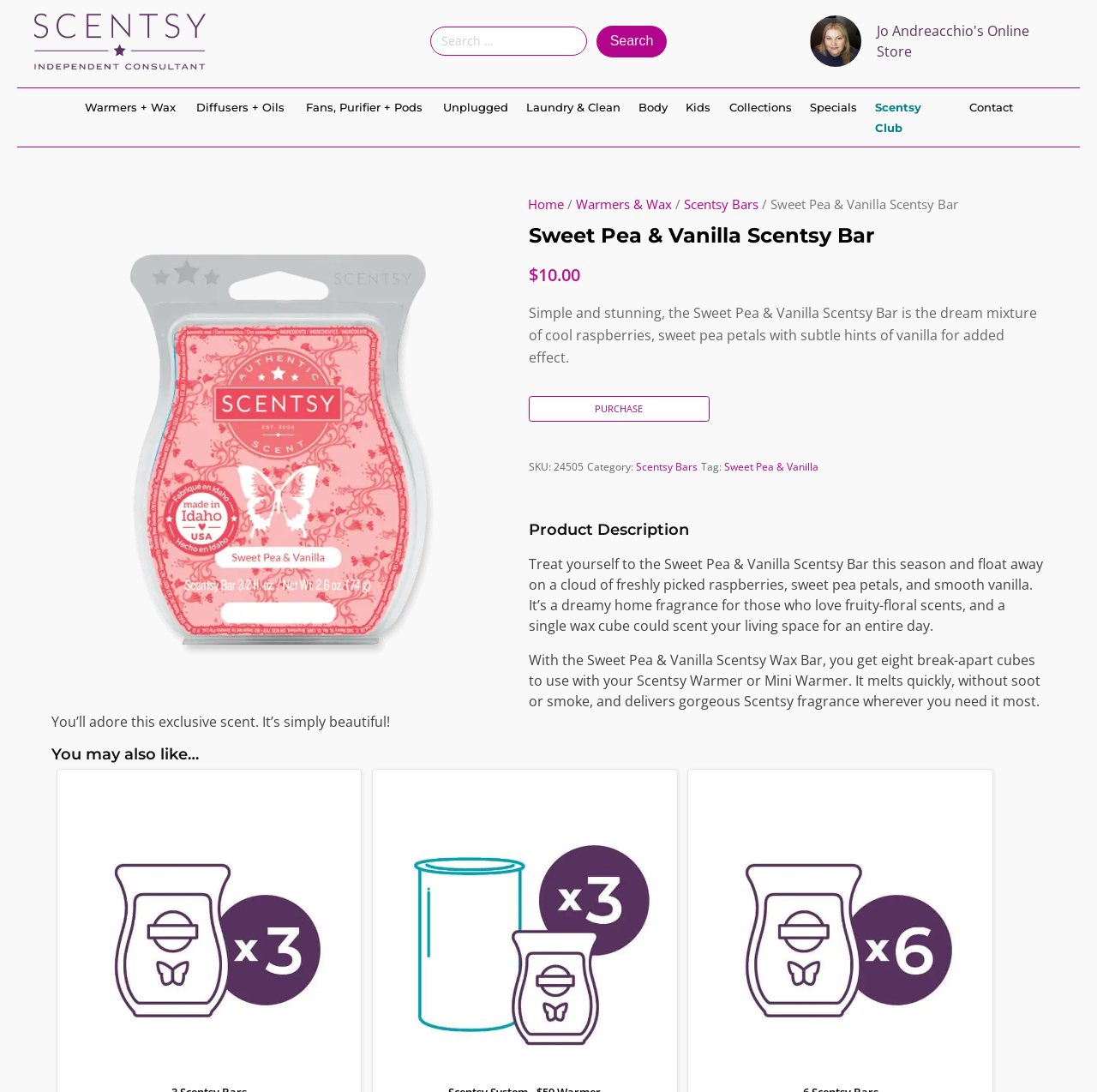Carefully examine the image and provide an in-depth answer to the question: What is the category of the Sweet Pea & Vanilla Scentsy Bar?

The category of the Sweet Pea & Vanilla Scentsy Bar can be found in the product information section of the webpage. Specifically, it is located below the product image and above the product description. The category is displayed as 'Category: Scentsy Bars'.